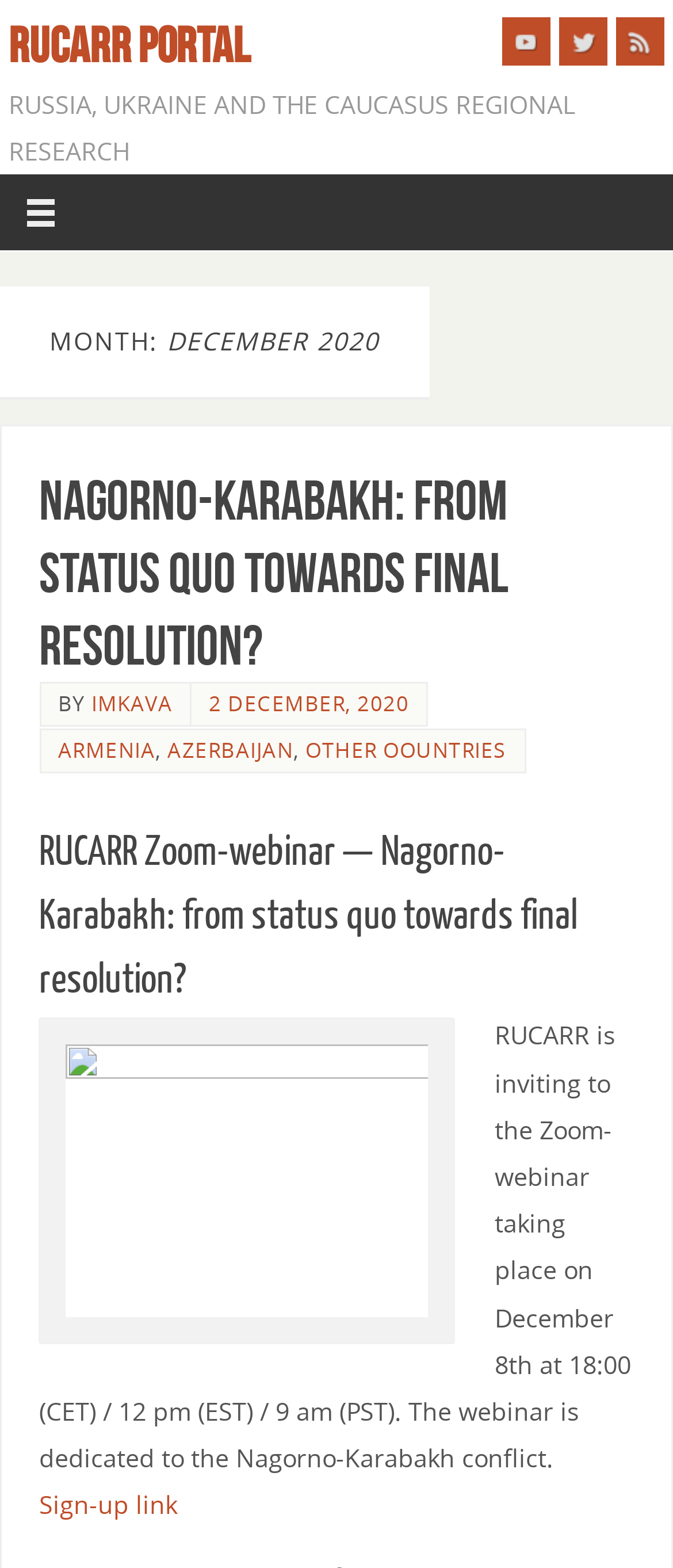Answer the question with a brief word or phrase:
What social media platforms are linked?

YouTube, Twitter, RSS